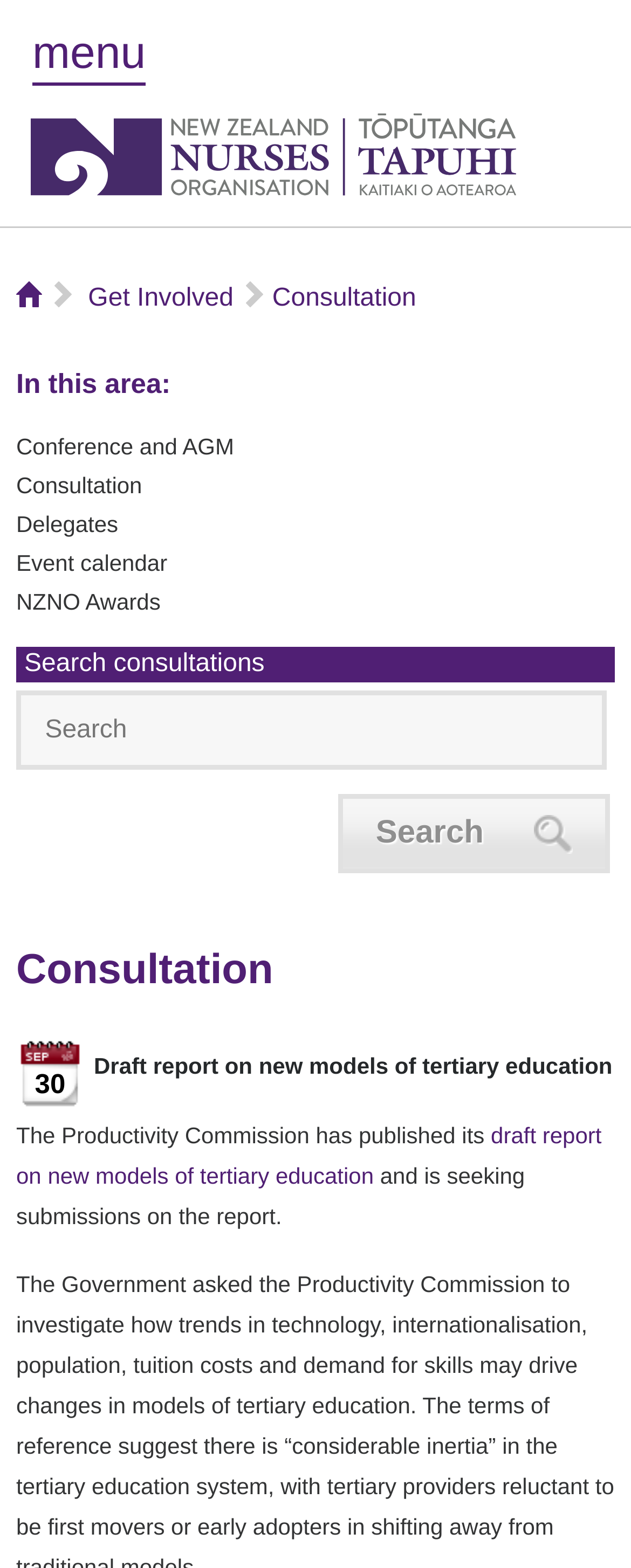Identify the bounding box of the UI element described as follows: "synonyms". Provide the coordinates as four float numbers in the range of 0 to 1 [left, top, right, bottom].

None